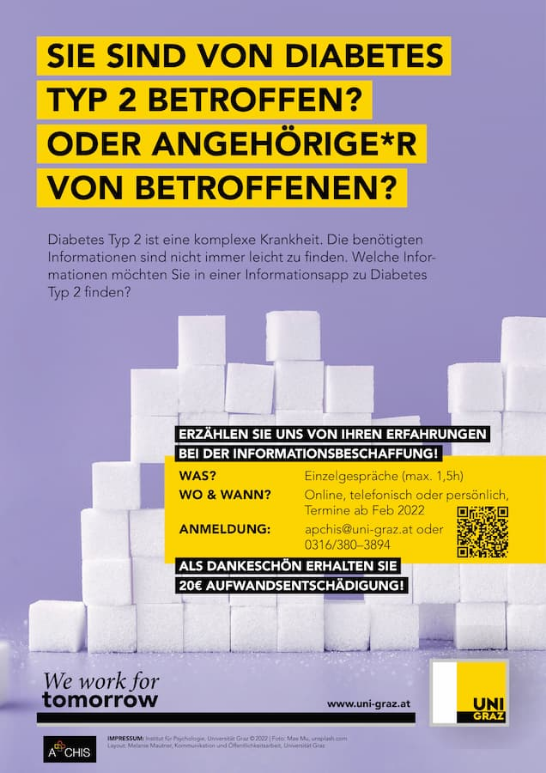How will participants be compensated for their involvement?
Based on the image, answer the question in a detailed manner.

According to the poster, participants will receive €20 as an appreciation for their involvement upon completion of the discussion.